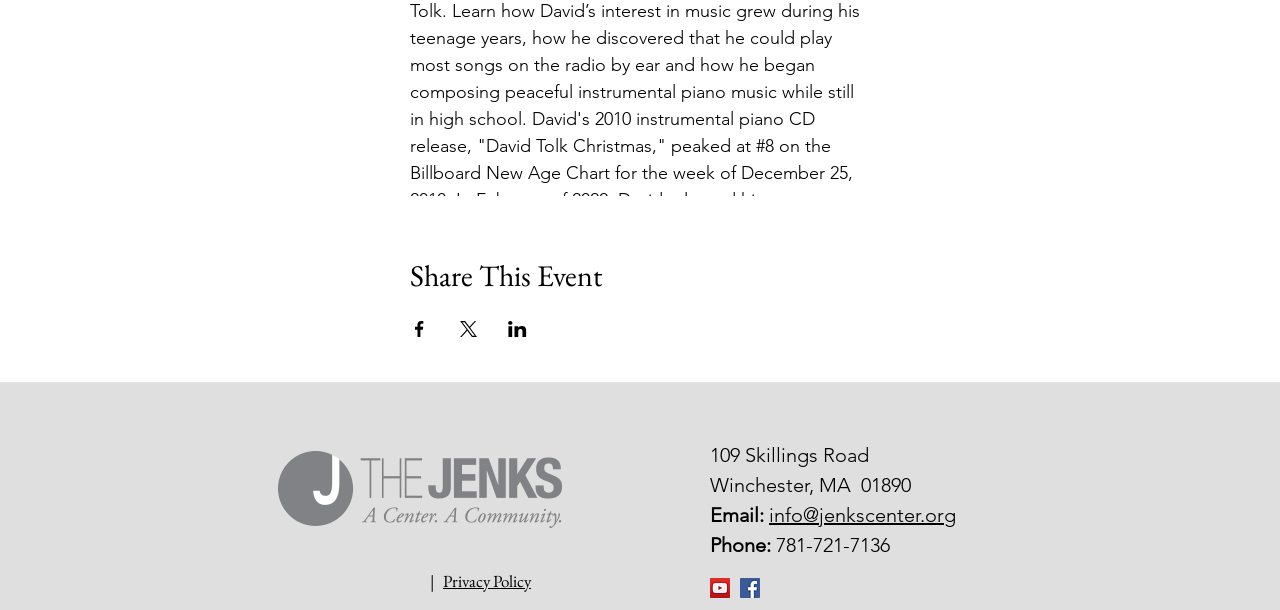Please predict the bounding box coordinates (top-left x, top-left y, bottom-right x, bottom-right y) for the UI element in the screenshot that fits the description: info@jenkscenter.org

[0.601, 0.825, 0.747, 0.864]